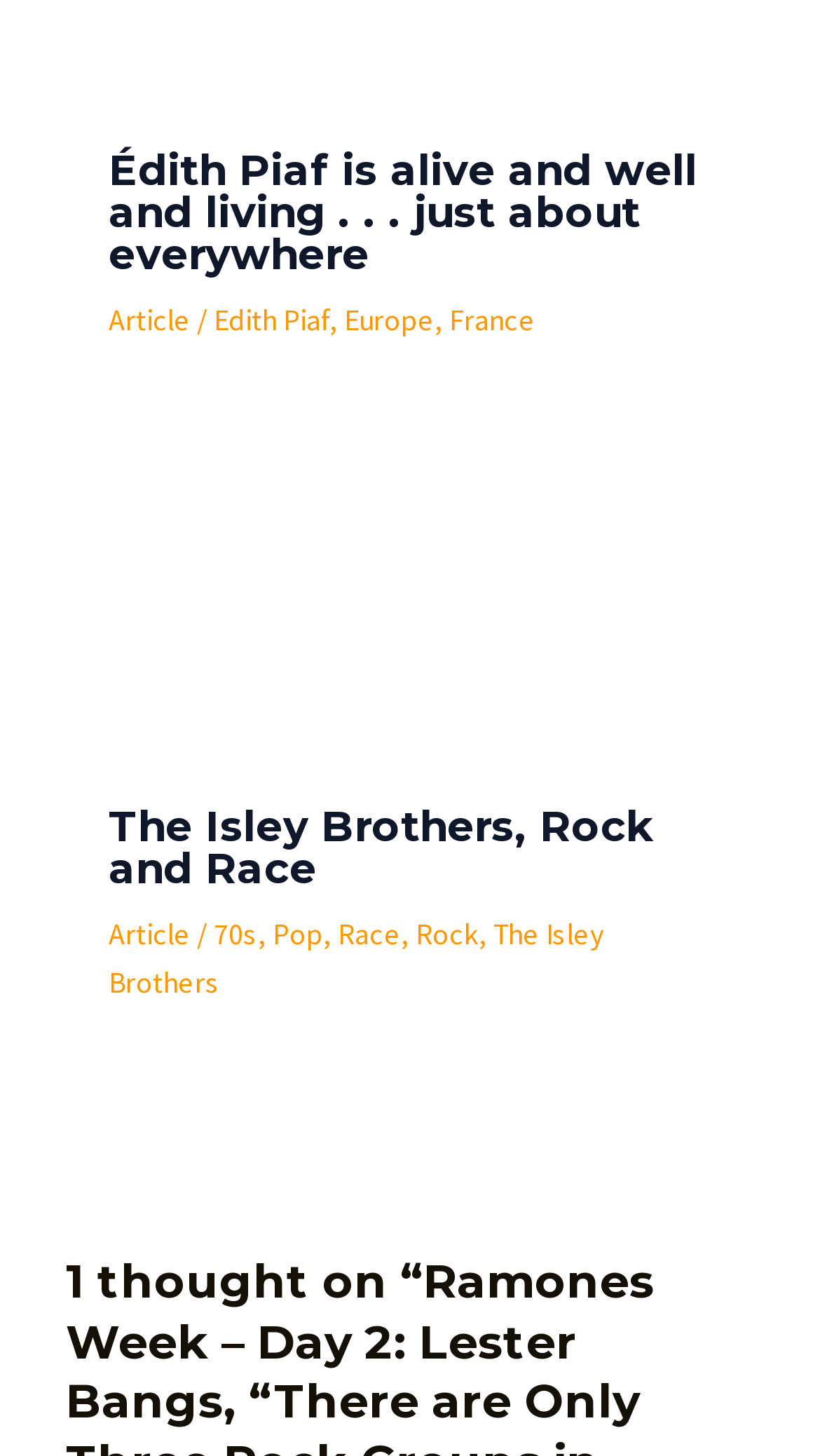Please locate the bounding box coordinates of the element's region that needs to be clicked to follow the instruction: "Explore the topic of Rock". The bounding box coordinates should be provided as four float numbers between 0 and 1, i.e., [left, top, right, bottom].

[0.507, 0.629, 0.584, 0.655]